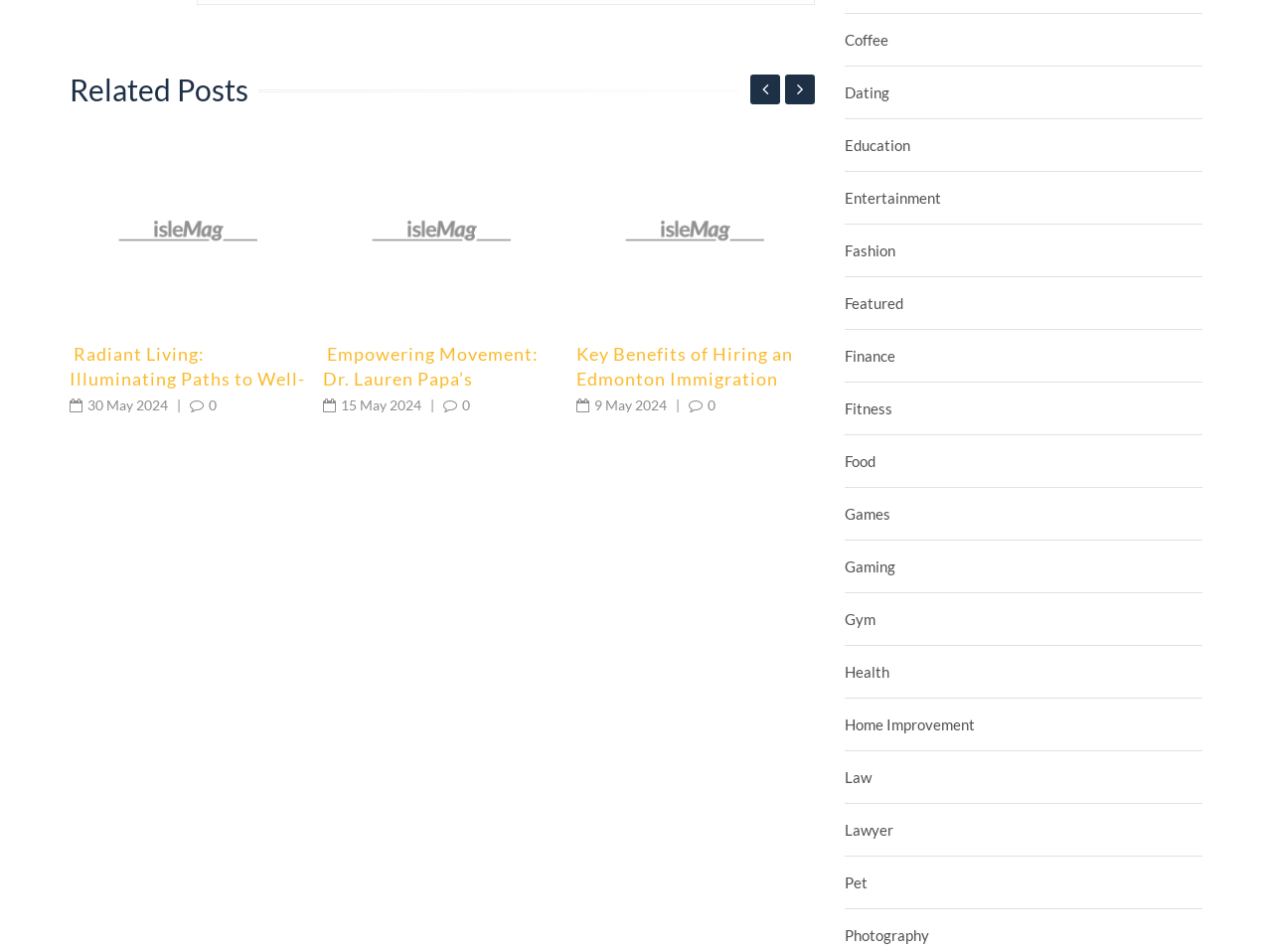What is the title of the first related post? Examine the screenshot and reply using just one word or a brief phrase.

Radiant Living